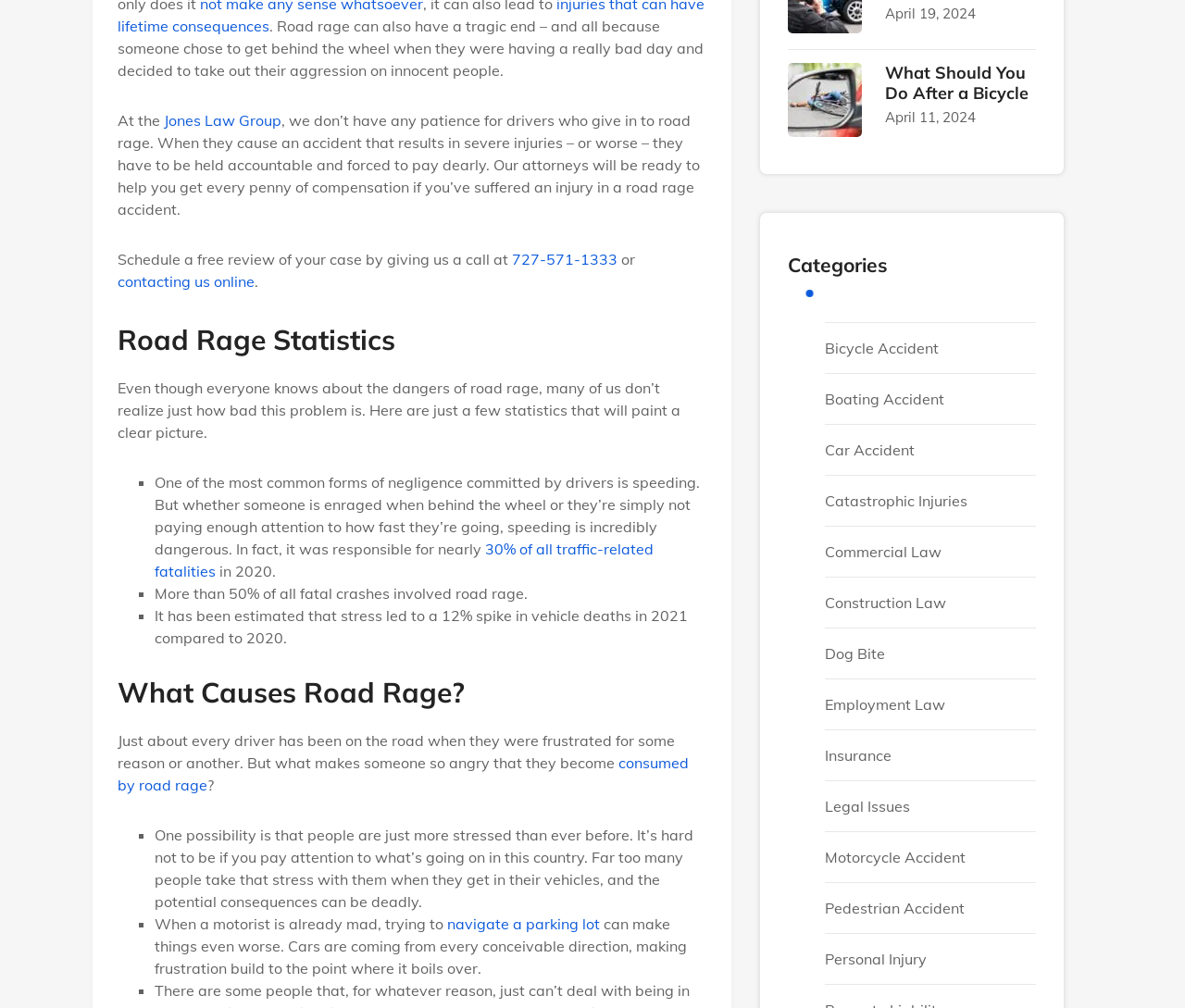Can you identify the bounding box coordinates of the clickable region needed to carry out this instruction: 'Read more about road rage statistics'? The coordinates should be four float numbers within the range of 0 to 1, stated as [left, top, right, bottom].

[0.099, 0.318, 0.596, 0.357]